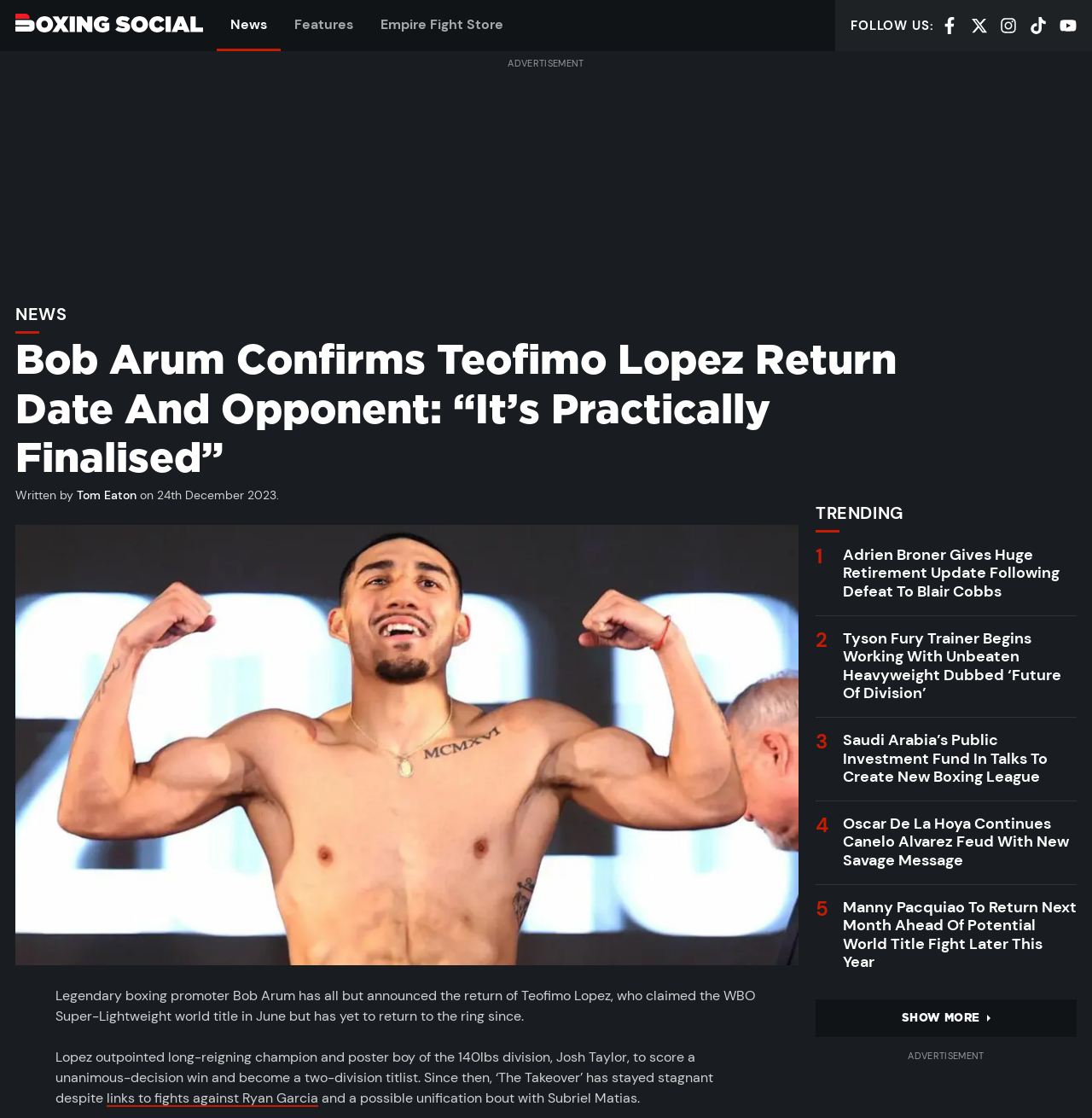Locate and extract the text of the main heading on the webpage.

Bob Arum Confirms Teofimo Lopez Return Date And Opponent: “It’s Practically Finalised”